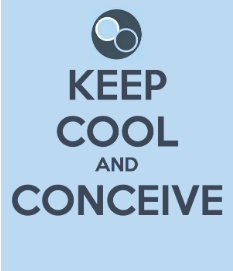What is the shape of the stylized icon?
Based on the screenshot, provide a one-word or short-phrase response.

Two circles